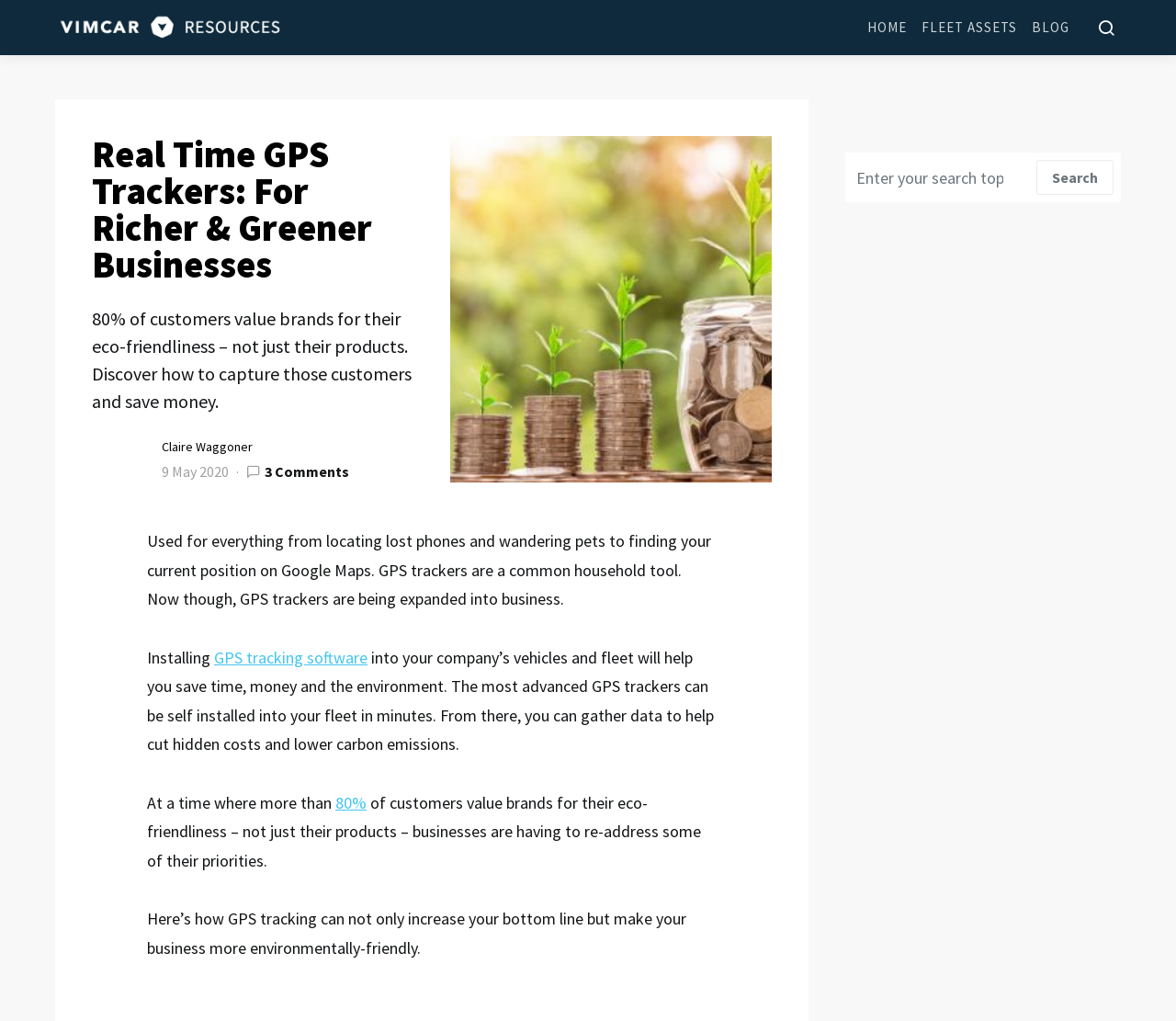Refer to the image and offer a detailed explanation in response to the question: What is the function of the search box?

The search box is located at the top right corner of the webpage, and it allows users to search for specific topics or keywords. The placeholder text 'Enter your search topic' indicates its purpose.